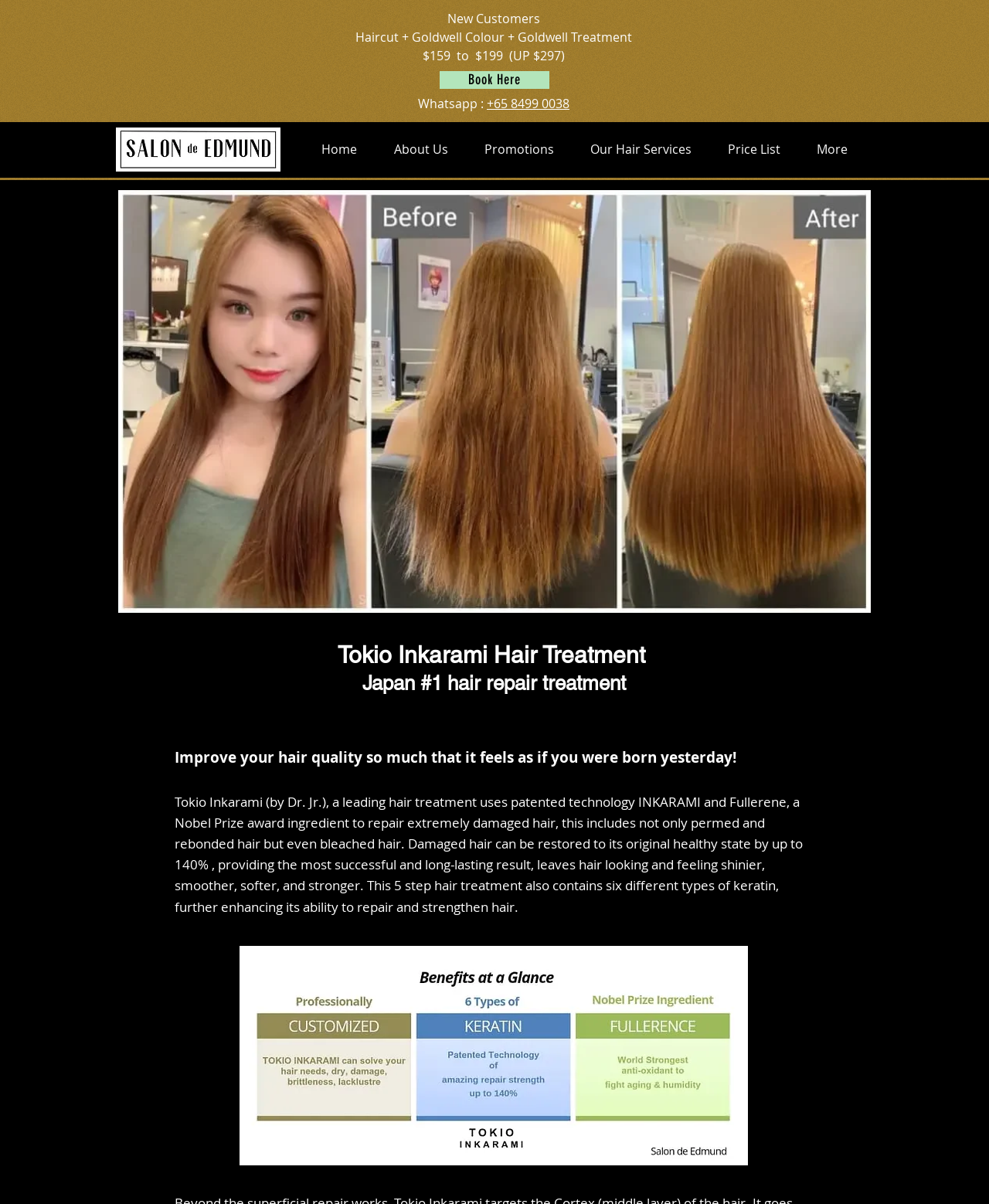Detail the webpage's structure and highlights in your description.

This webpage is about Tokio Inkarami, a leading hair treatment salon in Singapore. At the top, there is a navigation menu with links to different sections of the website, including "Home", "About Us", "Promotions", "Our Hair Services", "Price List", and "More". 

Below the navigation menu, there is a large image that spans almost the entire width of the page, showcasing the Tokio Inkarami Singapore logo. 

On the left side of the page, there is a heading that reads "Tokio Inkarami Hair Treatment Japan #1 hair repair treatment". Below this heading, there is a paragraph of text that describes the benefits of the Tokio Inkarami hair treatment, including its ability to repair extremely damaged hair and leave it looking and feeling shinier, smoother, softer, and stronger.

To the right of this text, there is an image that displays the benefits of Tokio Inkarami at a glance. 

Above the heading, there is a section that appears to be a promotion or special offer. It includes a heading "New Customers" and a description of a package deal that includes a haircut, Goldwell color, and Goldwell treatment, priced between $159 and $199. There is also a "Book Here" link and a WhatsApp contact number. 

Finally, at the top right of the page, there is a link to the hair salon's website, "Hair Salon Singapore - Salon de Edmund", which also has an accompanying image.